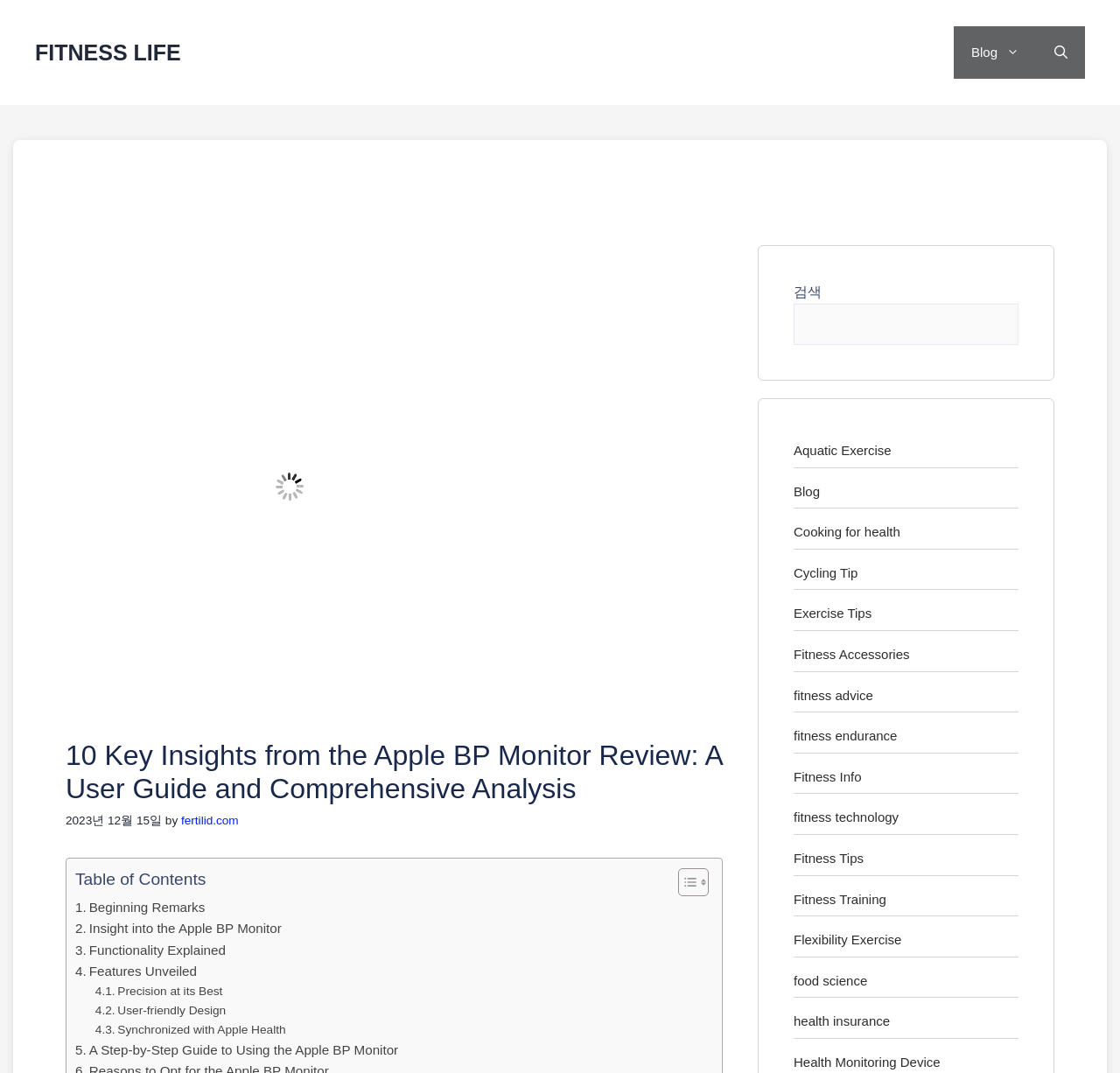Could you determine the bounding box coordinates of the clickable element to complete the instruction: "Click on the 'FITNESS LIFE' link"? Provide the coordinates as four float numbers between 0 and 1, i.e., [left, top, right, bottom].

[0.031, 0.038, 0.161, 0.06]